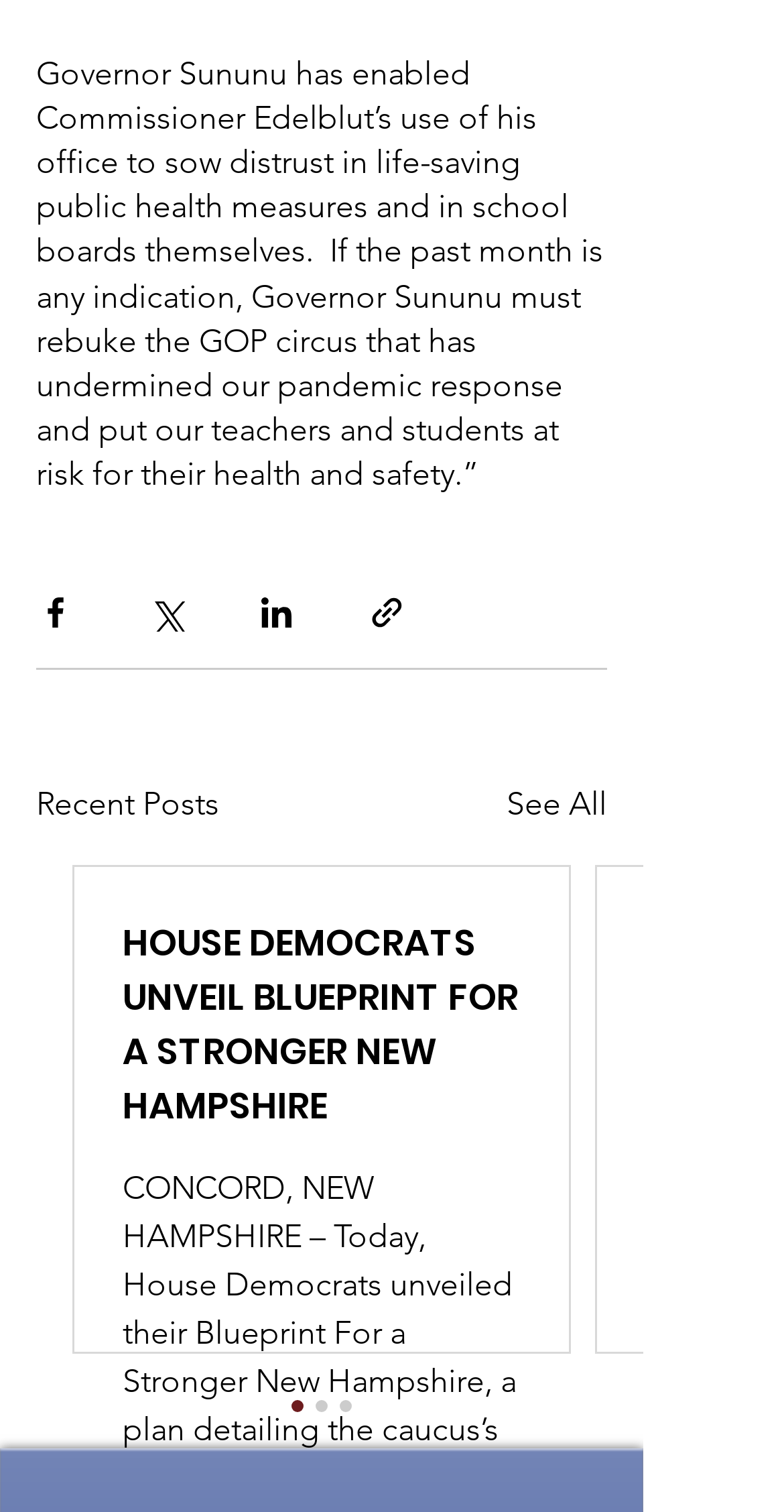Answer this question using a single word or a brief phrase:
What is the action that can be taken for the posts?

See All